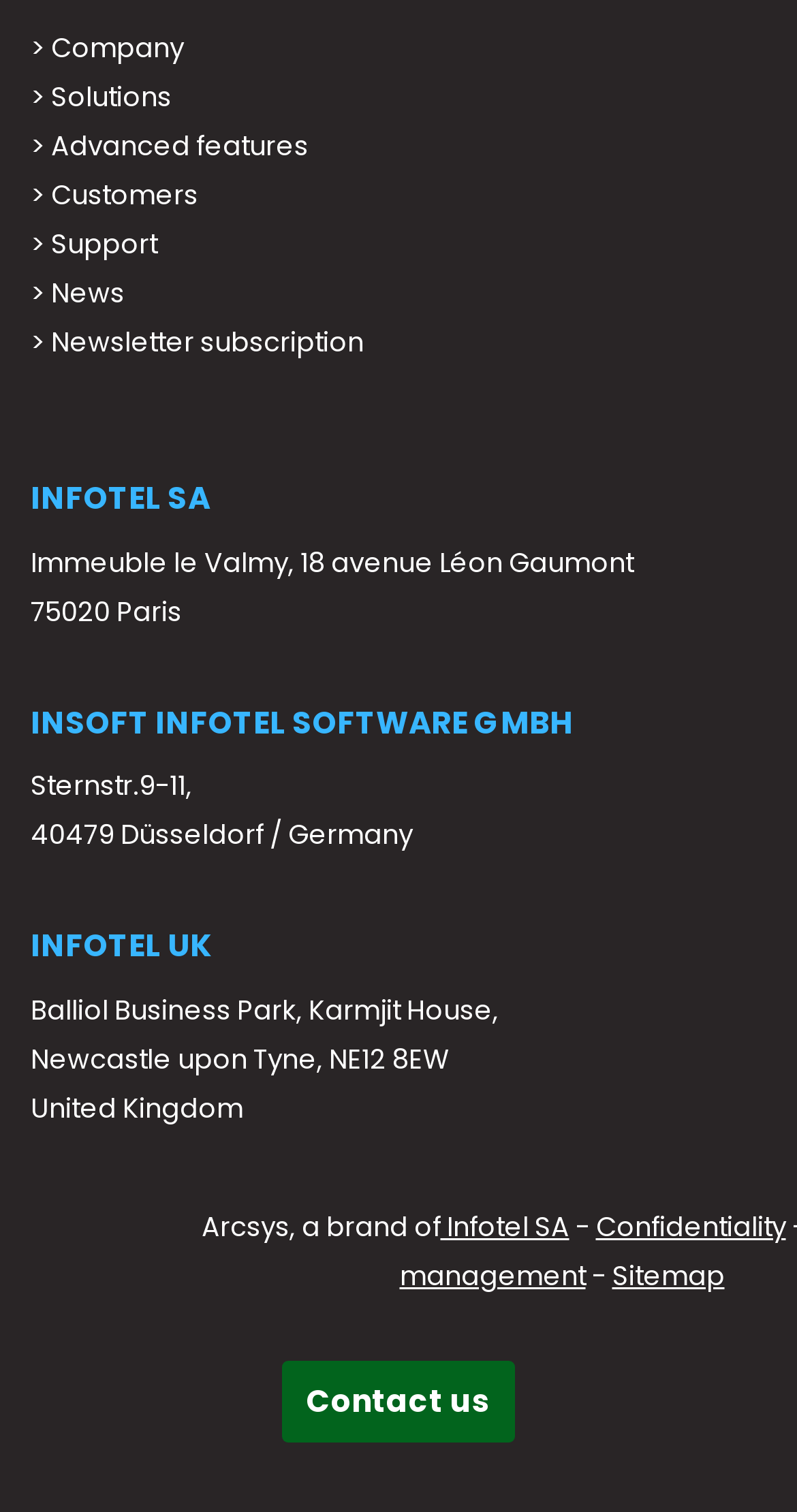Find the bounding box coordinates for the area that should be clicked to accomplish the instruction: "Go to Company page".

[0.064, 0.019, 0.231, 0.044]